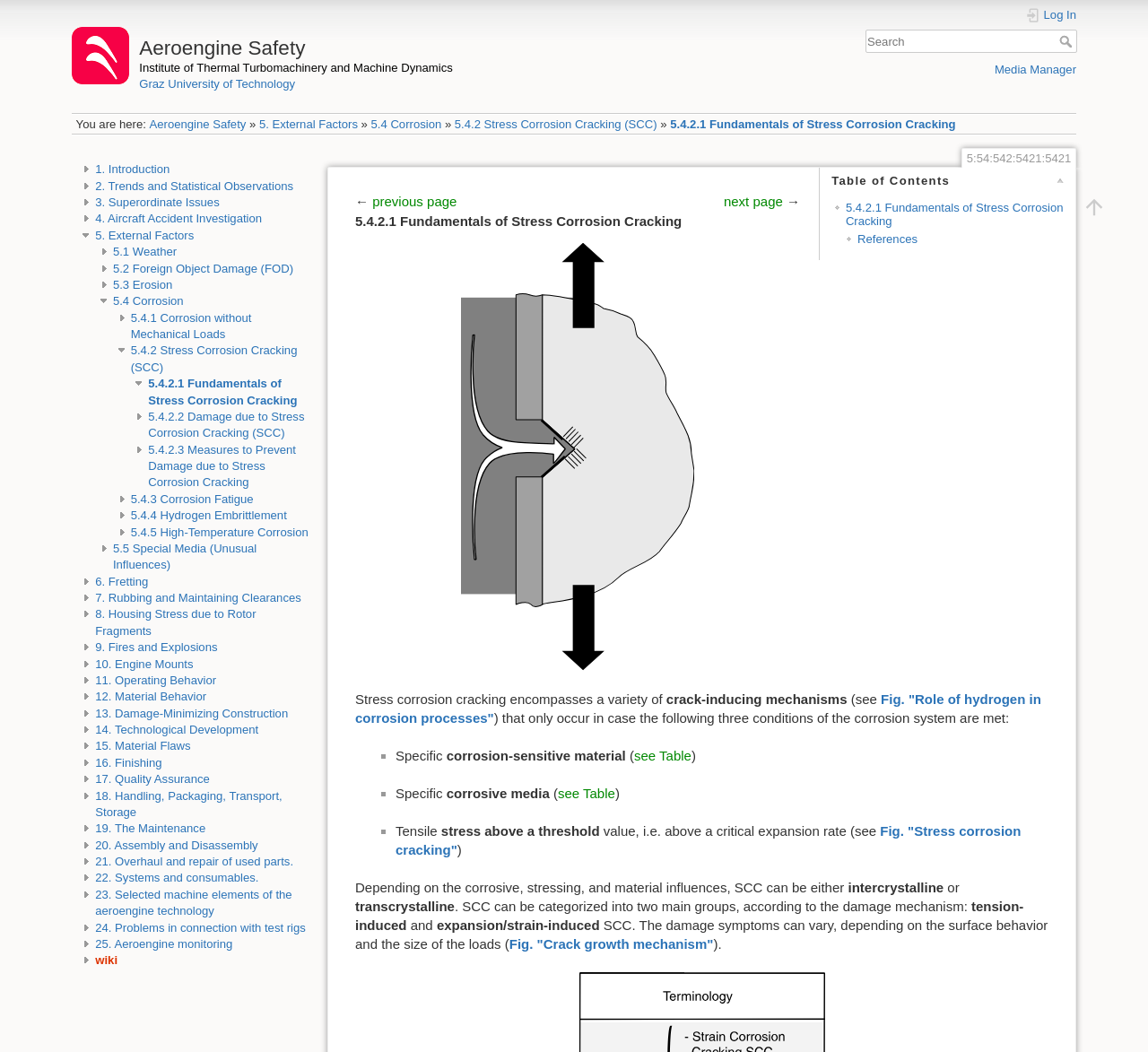Please locate the bounding box coordinates of the element that should be clicked to achieve the given instruction: "visit institute of thermal turbomachinery and machine dynamics".

[0.121, 0.058, 0.394, 0.071]